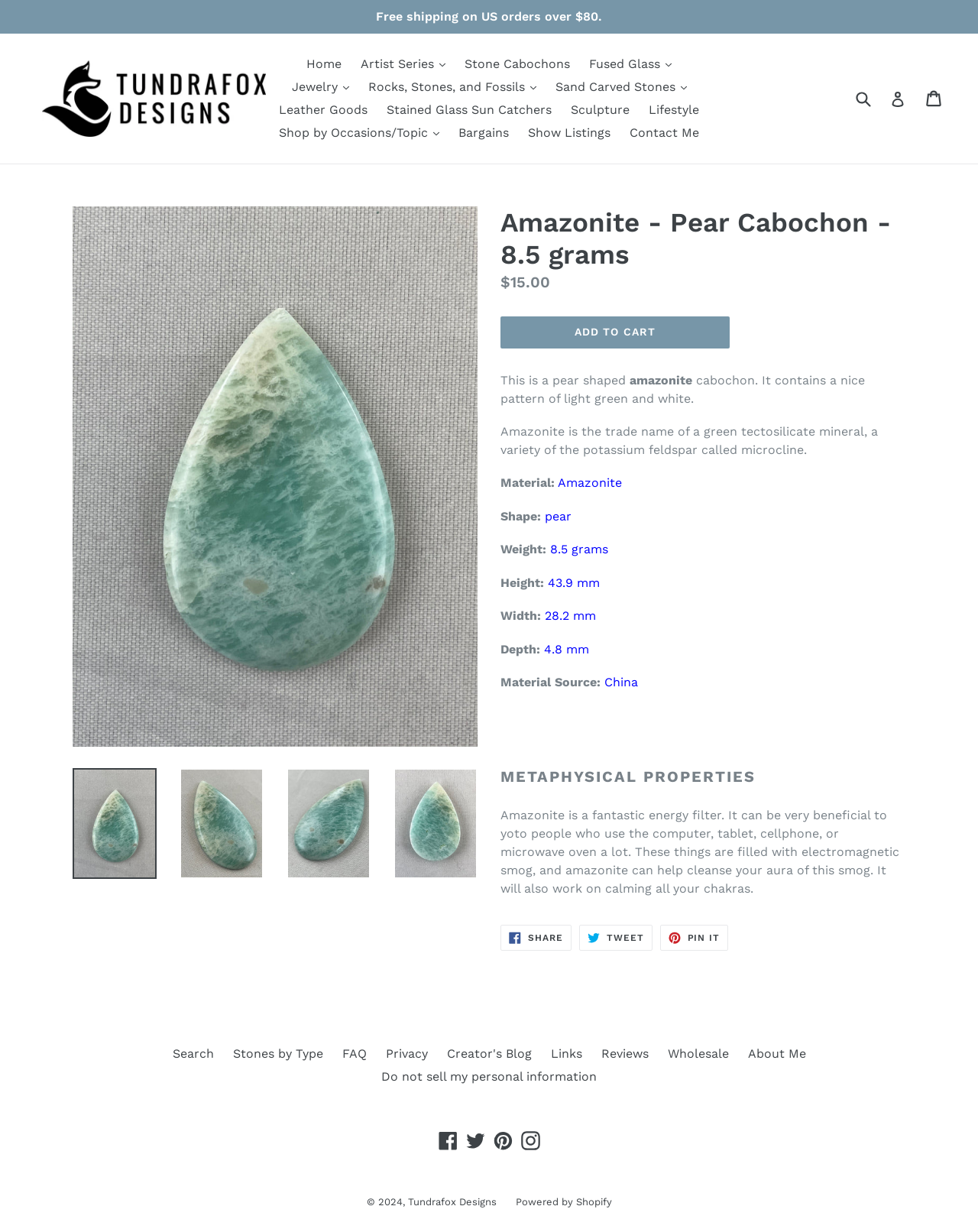What is the material of the cabochon?
Using the image, elaborate on the answer with as much detail as possible.

I found the answer by looking at the product description section, where it says 'Material: Amazonite'. This section provides information about the product's material, shape, weight, and other details.